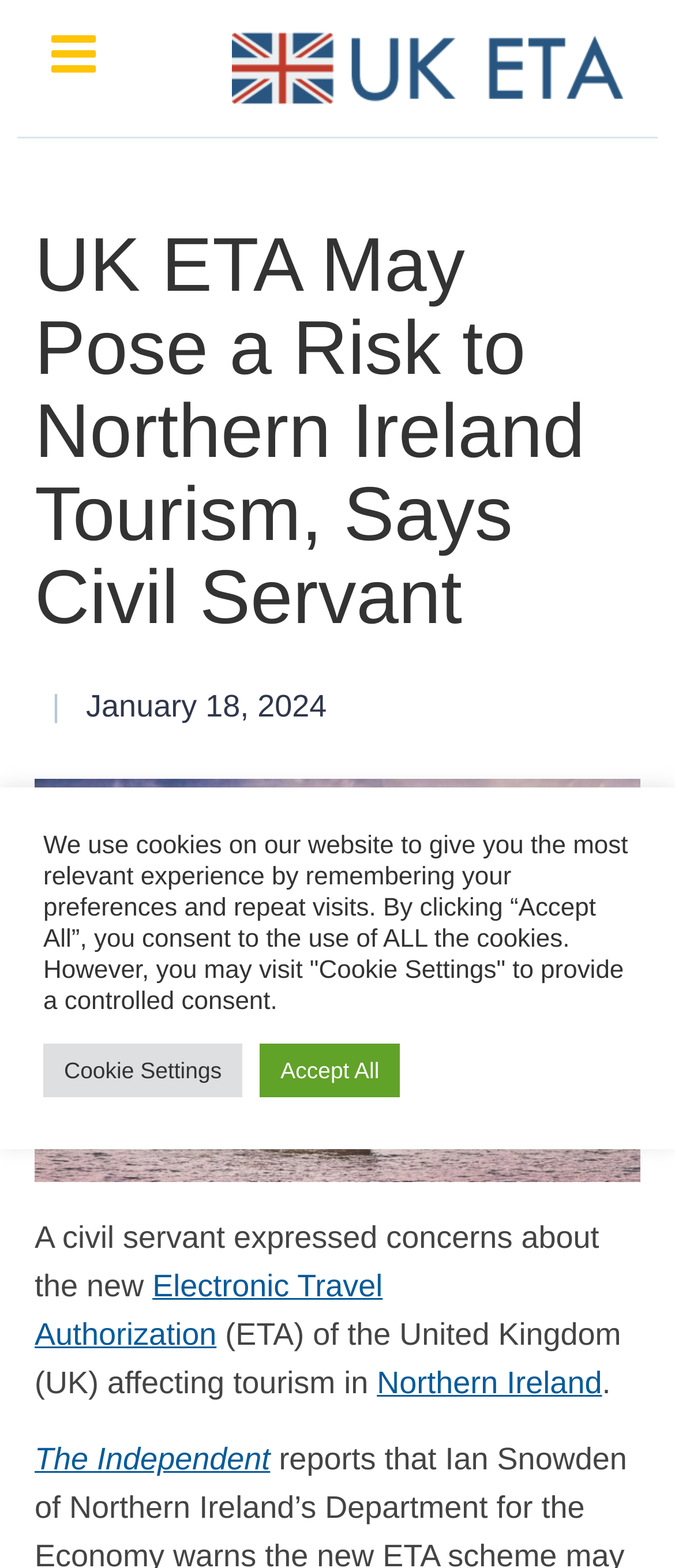Please specify the bounding box coordinates of the clickable region to carry out the following instruction: "View News". The coordinates should be four float numbers between 0 and 1, in the format [left, top, right, bottom].

[0.025, 0.39, 0.952, 0.447]